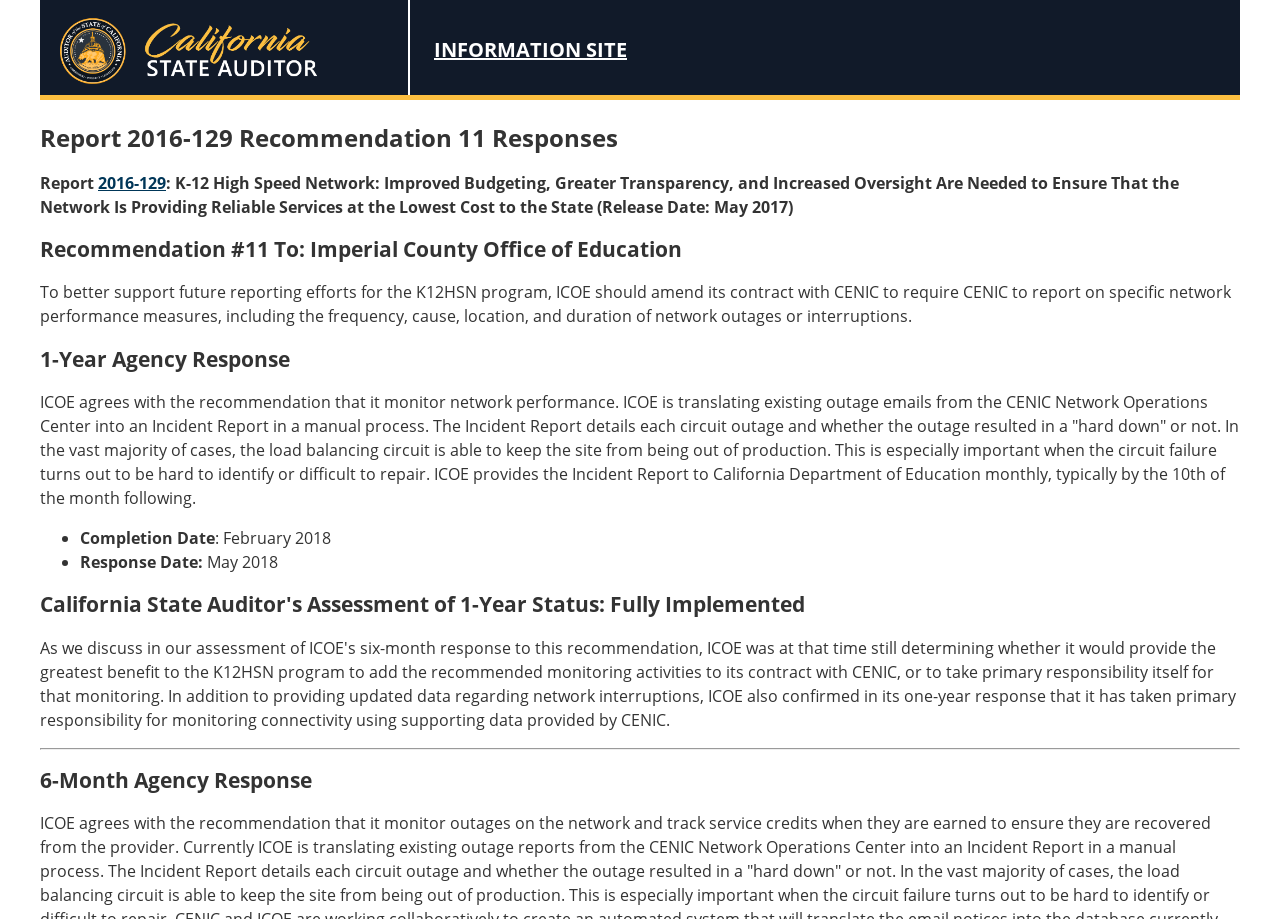Respond to the question below with a concise word or phrase:
What is the completion date mentioned in the 1-Year Agency Response?

February 2018